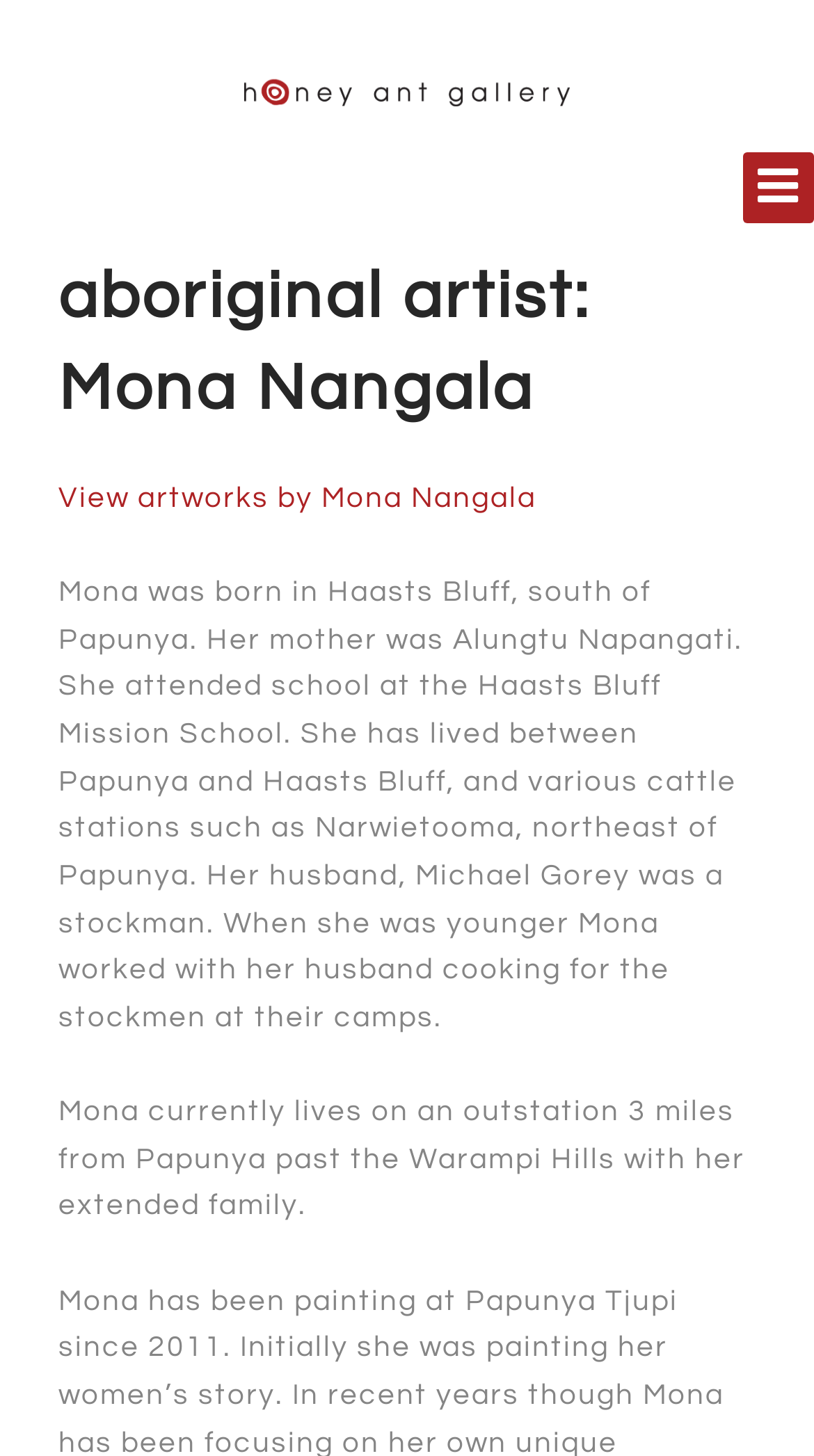What is Mona's husband's occupation?
By examining the image, provide a one-word or phrase answer.

Stockman